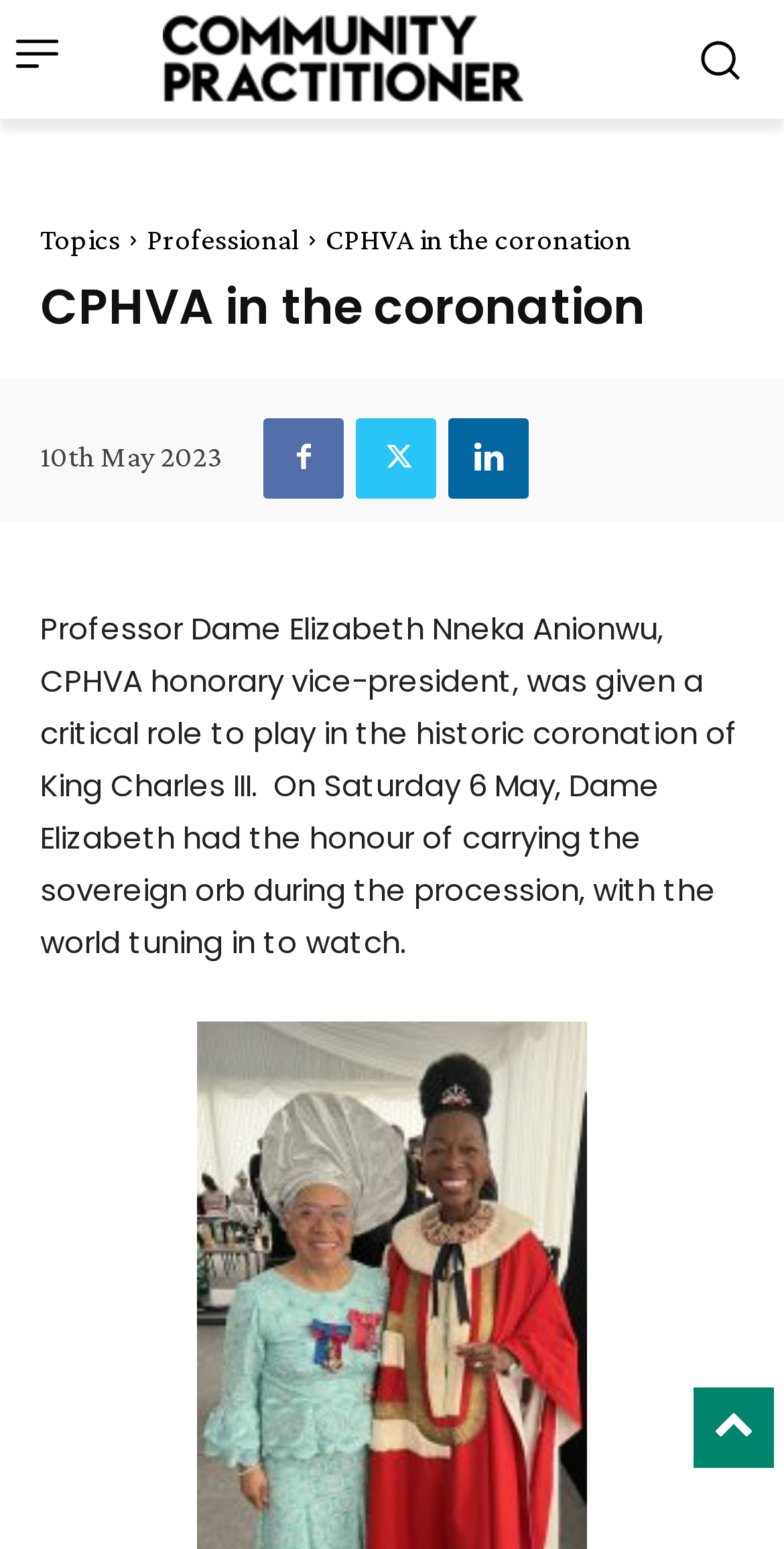Determine the webpage's heading and output its text content.

CPHVA in the coronation